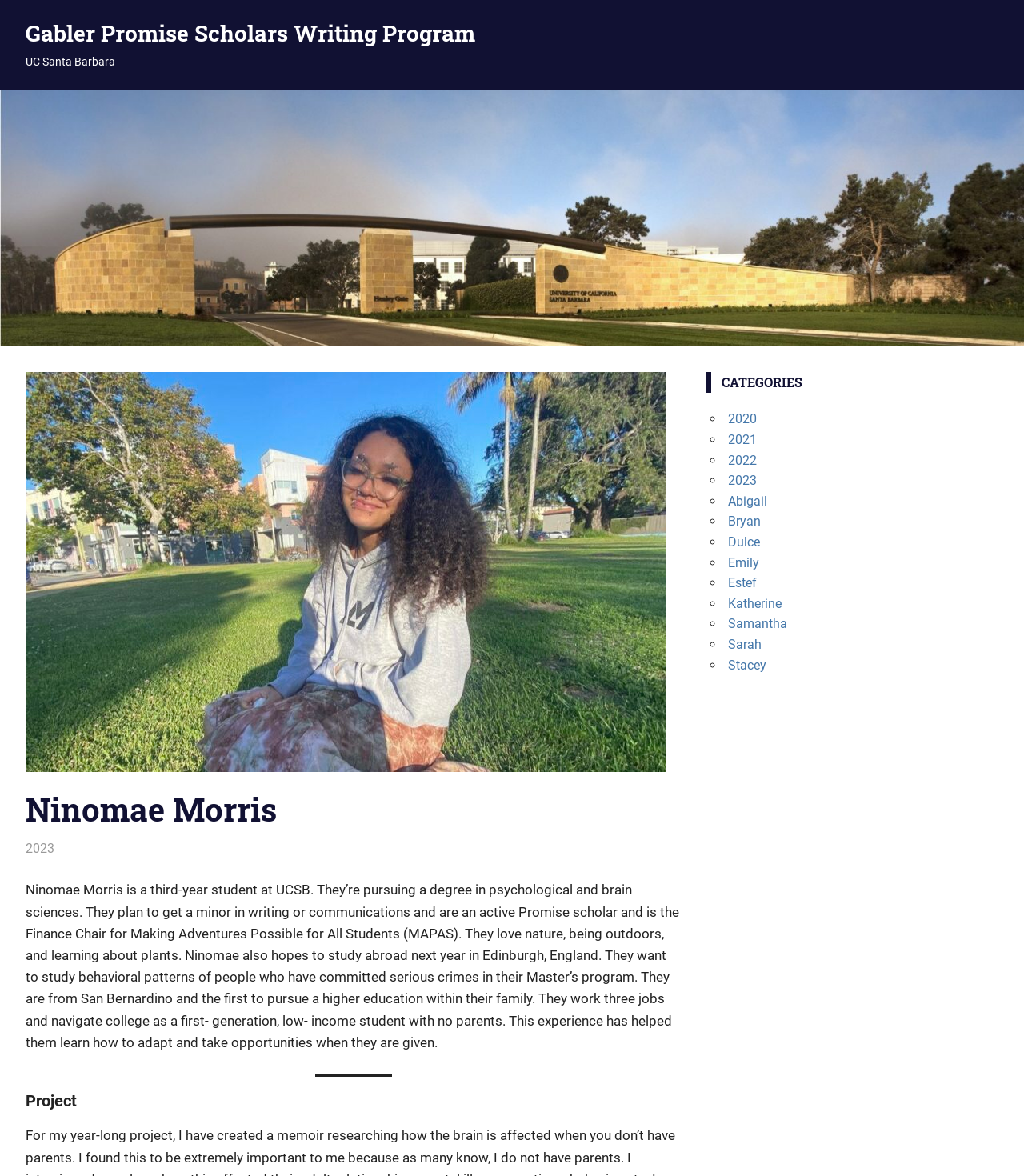Bounding box coordinates are to be given in the format (top-left x, top-left y, bottom-right x, bottom-right y). All values must be floating point numbers between 0 and 1. Provide the bounding box coordinate for the UI element described as: aria-label="RSS" title="RSS Feed"

None